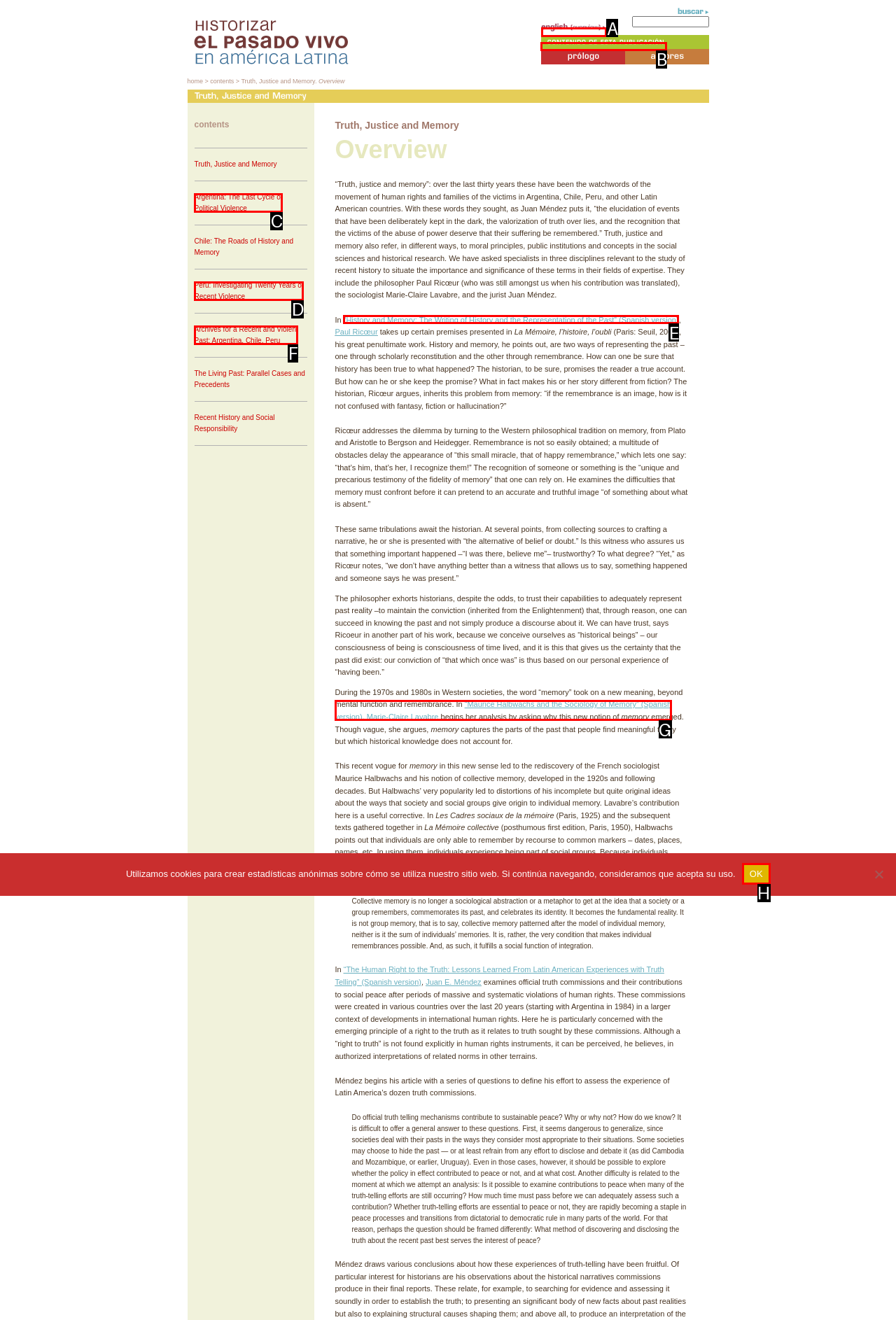Tell me which letter I should select to achieve the following goal: Select English language
Answer with the corresponding letter from the provided options directly.

A